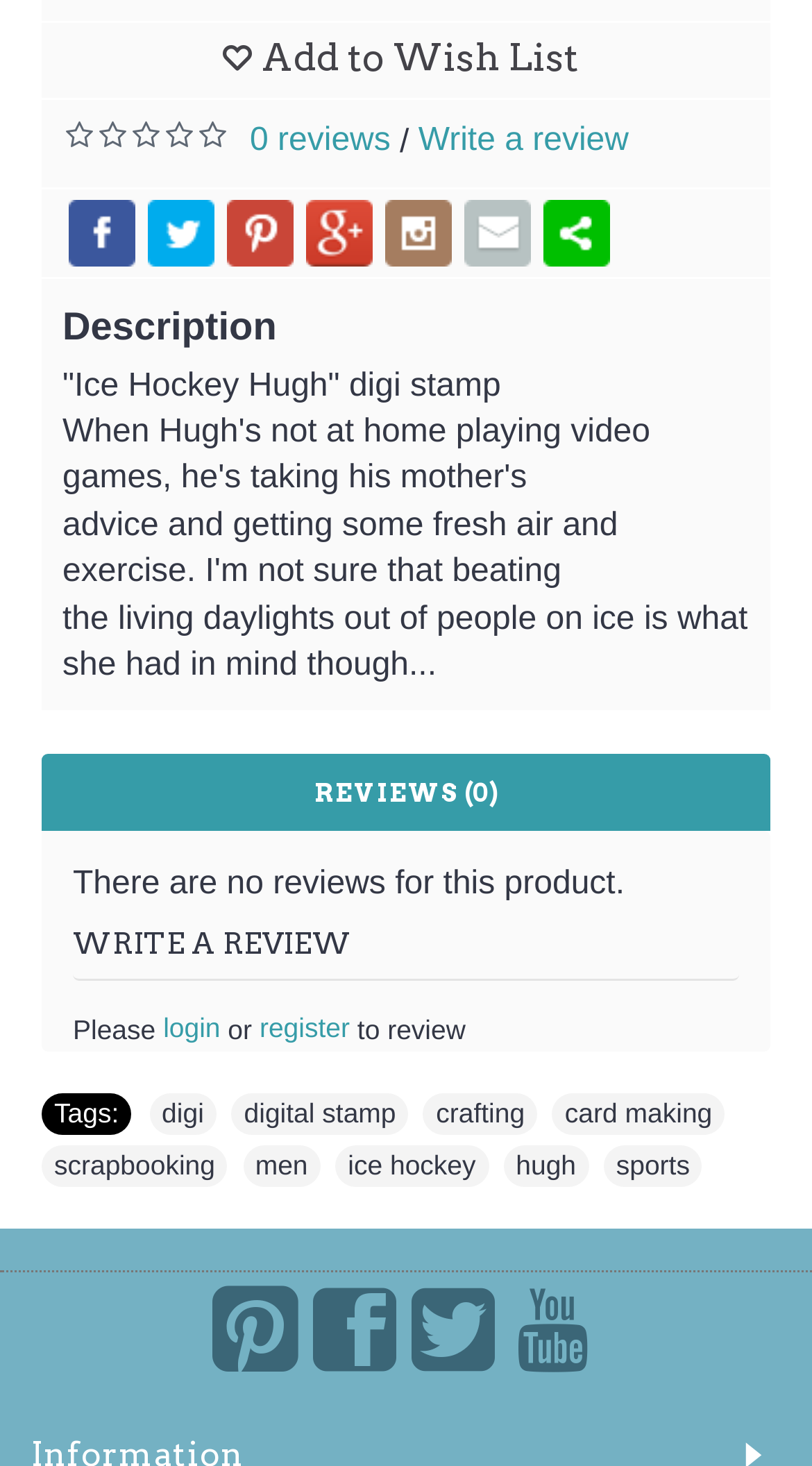What is the purpose of the 'Add to Wish List' button?
Please look at the screenshot and answer in one word or a short phrase.

to add the product to a wish list